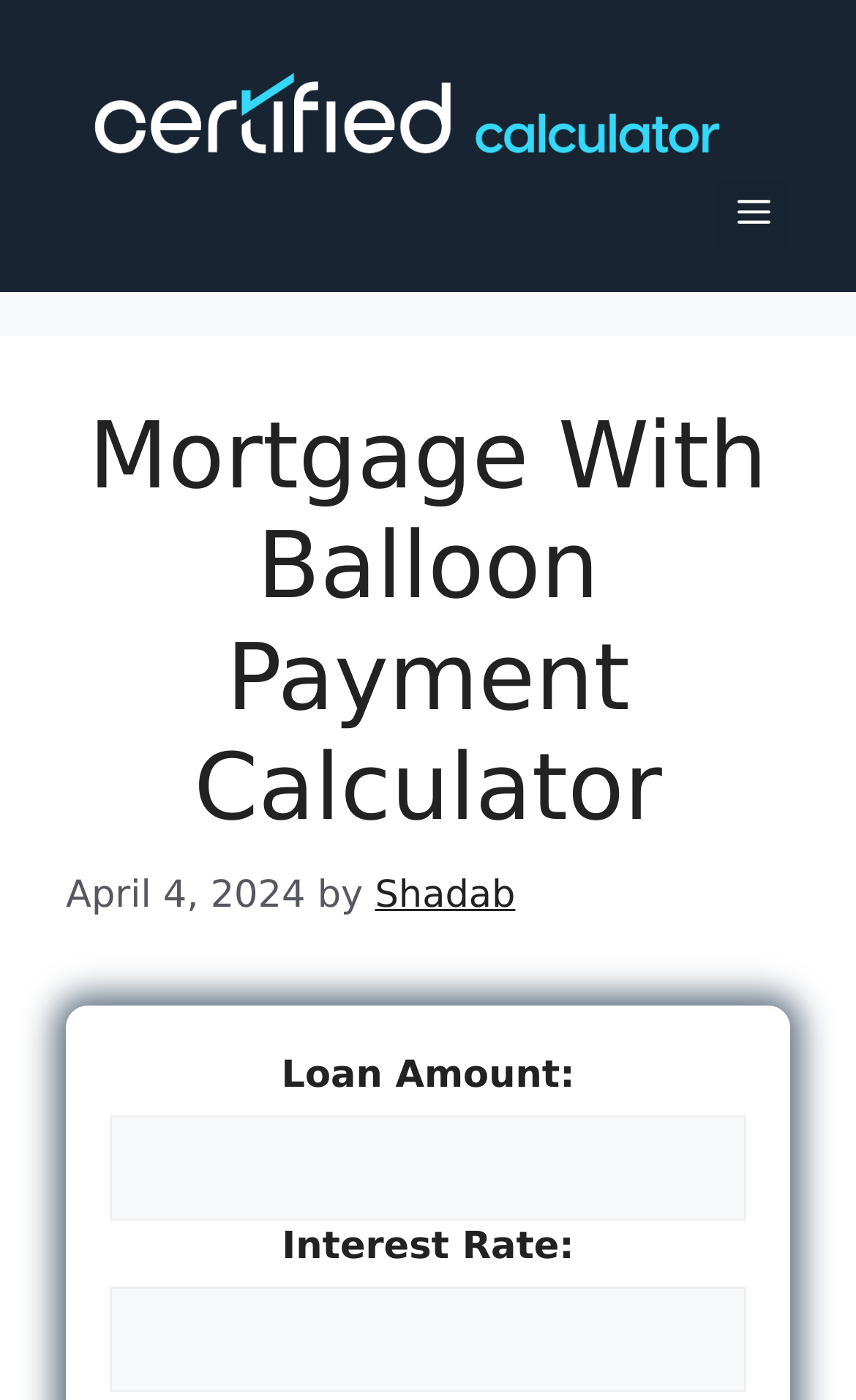Please find and report the primary heading text from the webpage.

Mortgage With Balloon Payment Calculator